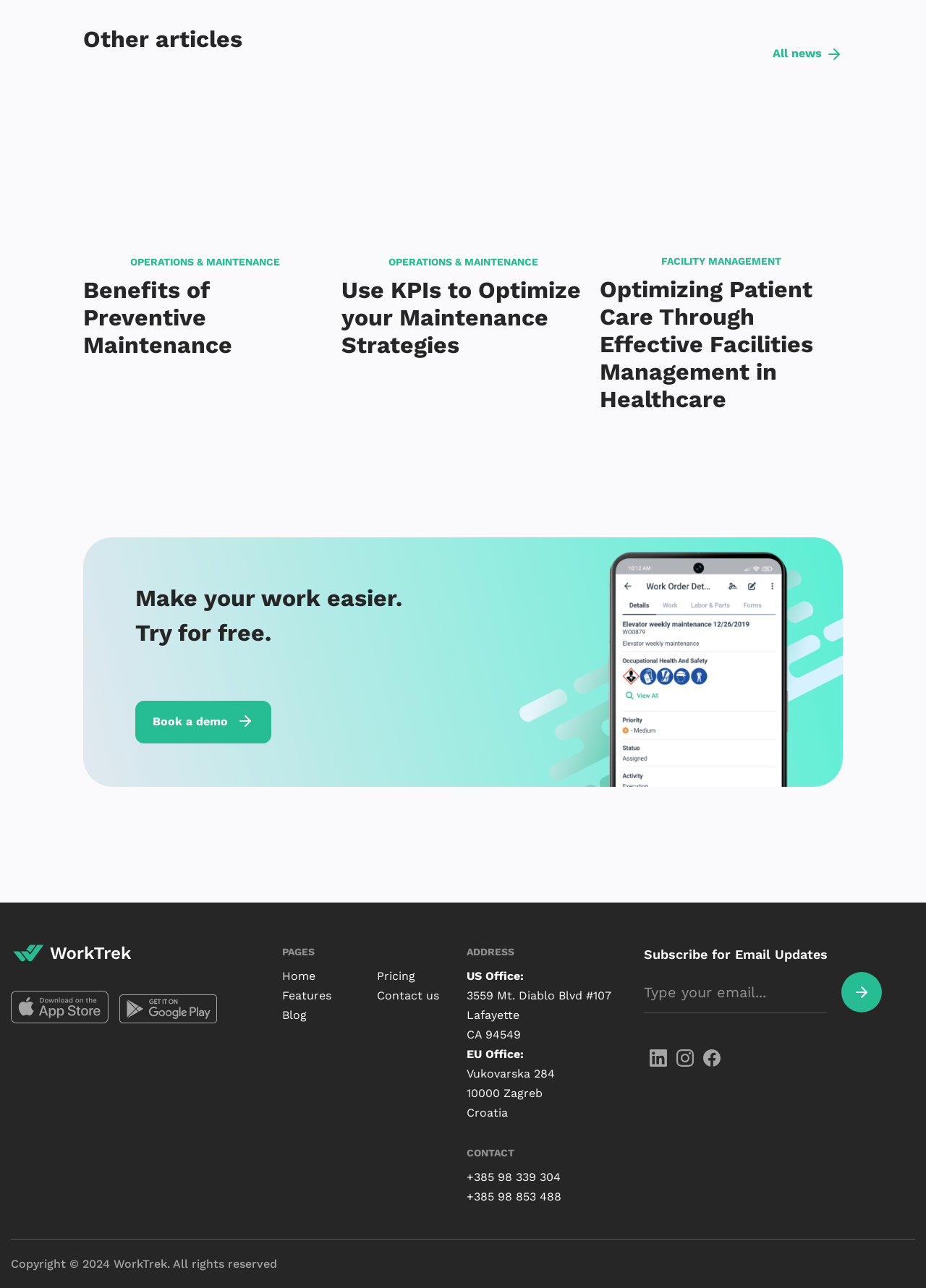Identify the bounding box coordinates necessary to click and complete the given instruction: "Click on 'All news'".

[0.834, 0.017, 0.91, 0.049]